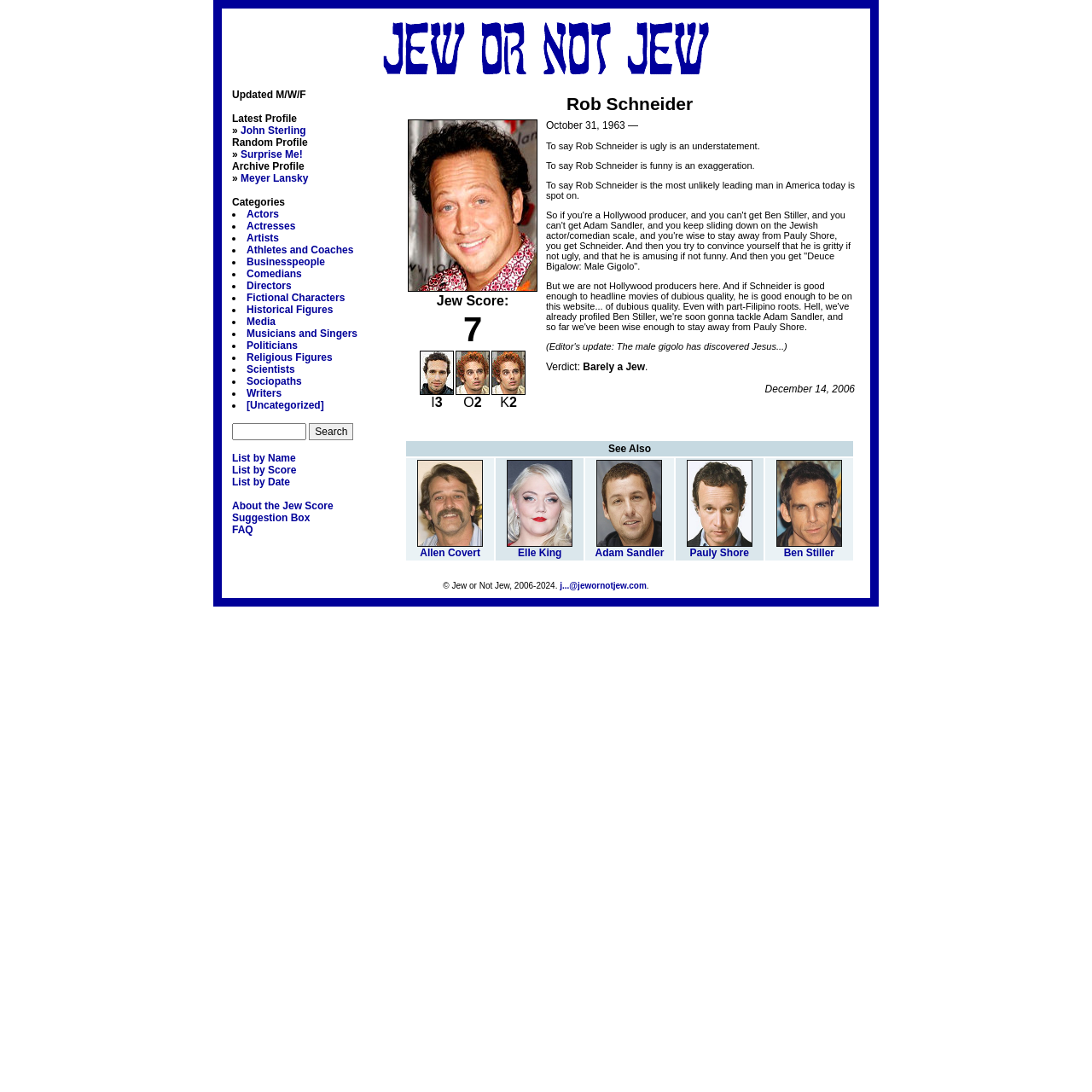What is the category of 'Actors' in the webpage?
Answer the question with just one word or phrase using the image.

Categories